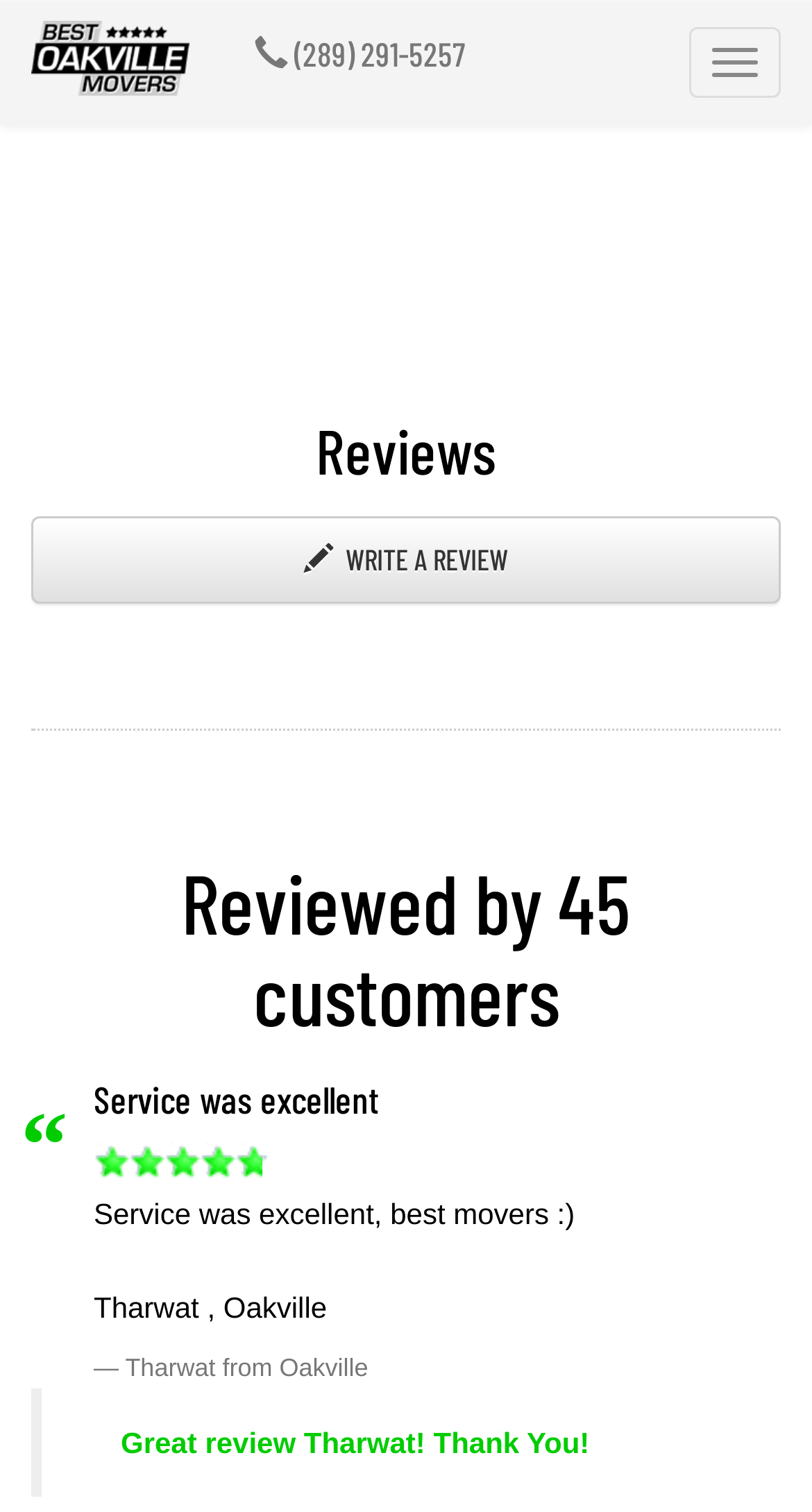Please answer the following question using a single word or phrase: 
How many reviews are shown on this webpage?

2